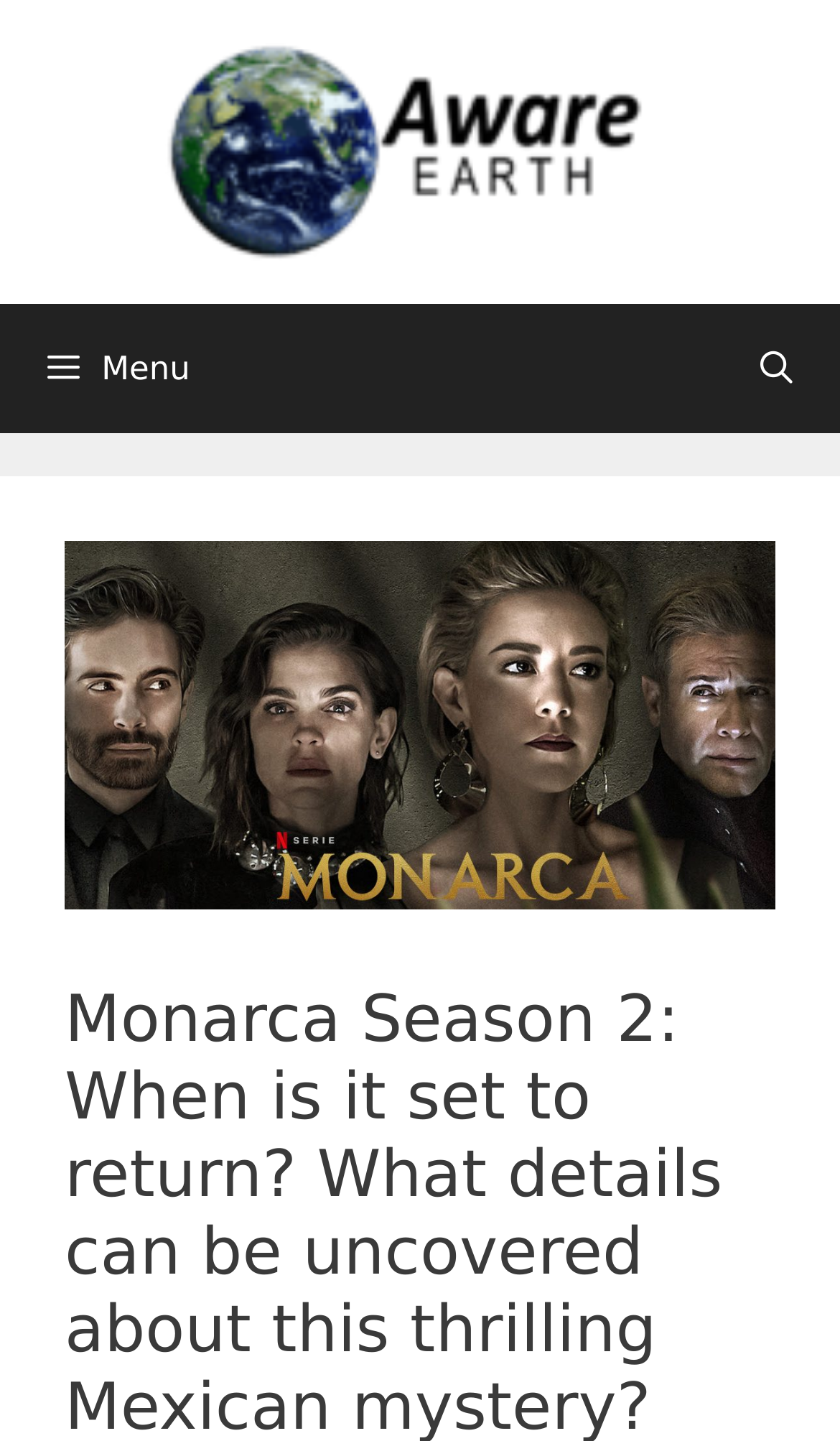What is the purpose of the button with the menu icon?
Answer the question with a single word or phrase by looking at the picture.

To open the primary menu